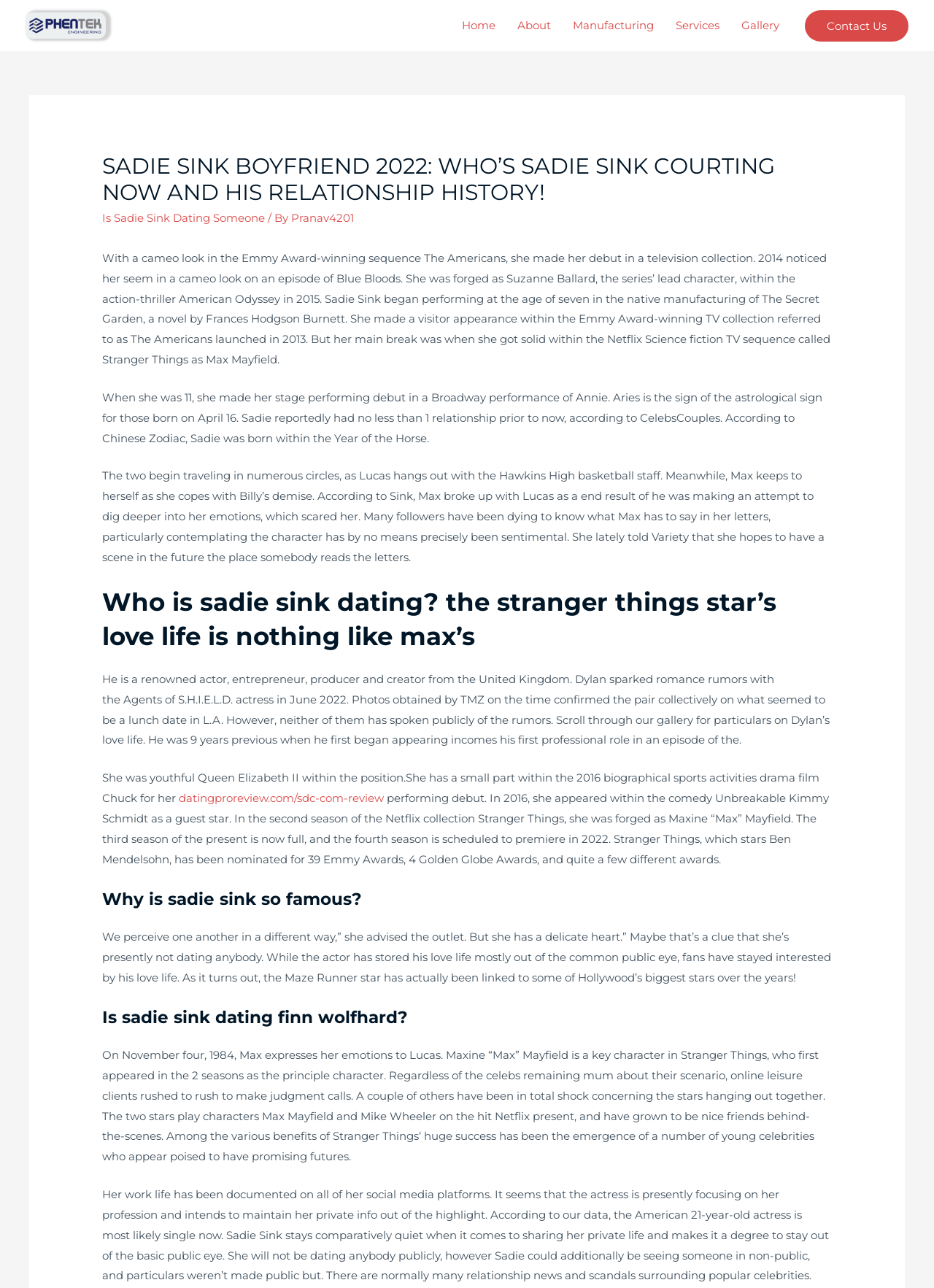Could you determine the bounding box coordinates of the clickable element to complete the instruction: "Click on the 'Is Sadie Sink Dating Someone' link"? Provide the coordinates as four float numbers between 0 and 1, i.e., [left, top, right, bottom].

[0.109, 0.164, 0.284, 0.175]